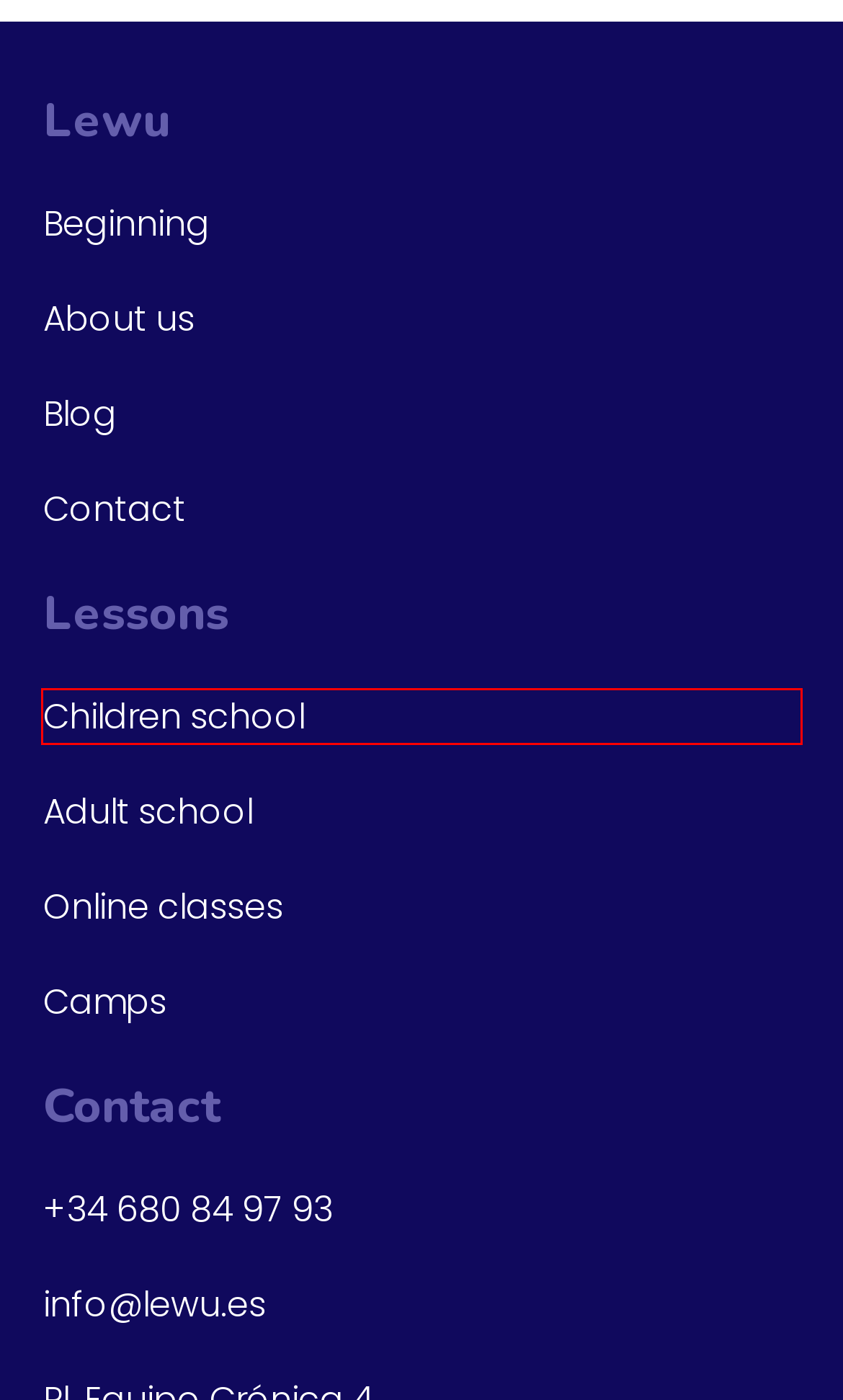Look at the screenshot of a webpage where a red rectangle bounding box is present. Choose the webpage description that best describes the new webpage after clicking the element inside the red bounding box. Here are the candidates:
A. Our Blog - Lewu
B. Language School for Adults in Valencia - Lewu
C. Get to know our school and camps - Lewu
D. Agencia de Marketing Digital y Comunicación en Valladolid 🖤
E. Contact Us - Lewu
F. Language School for Children in Valencia - Lewu
G. English and Spanish Courses and Camps in Valencia | Lewu
H. Online English and Spanish Classes and Courses - Lewu

F